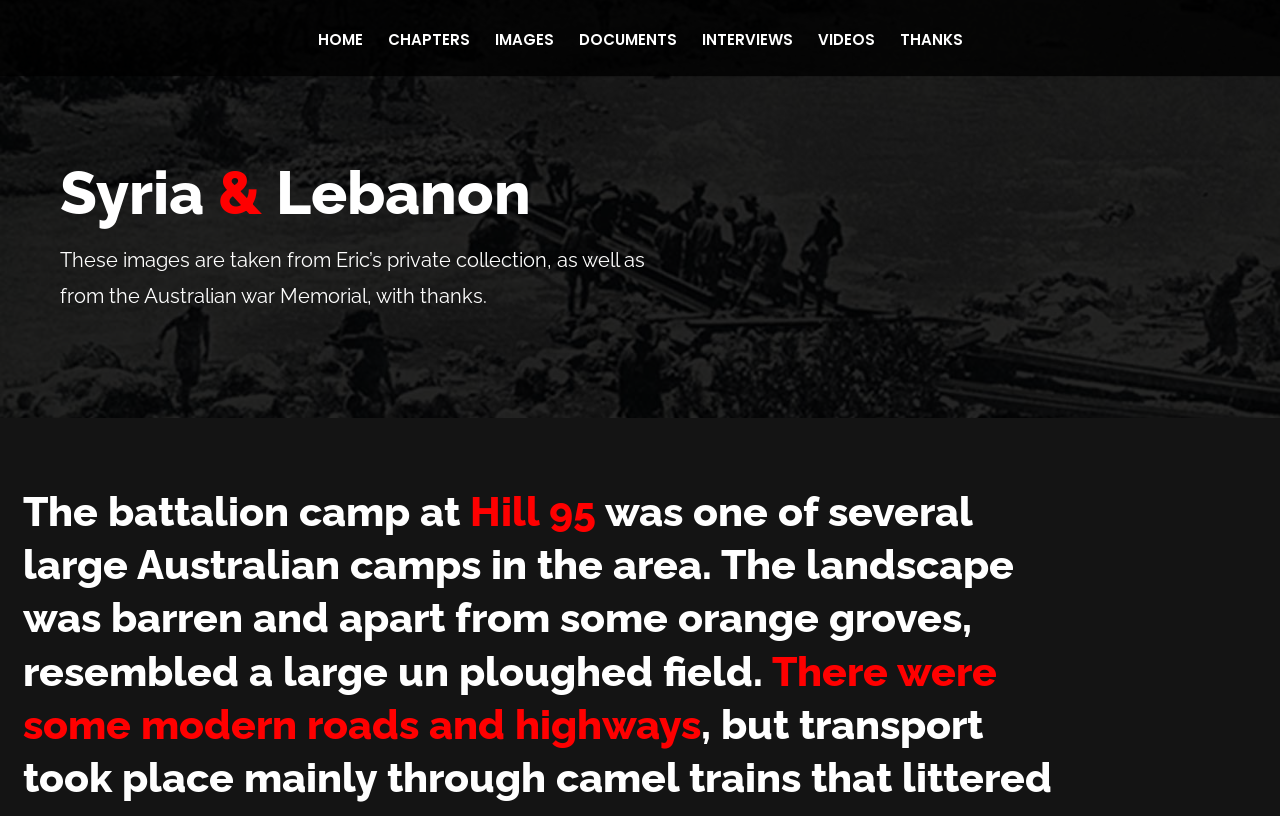What is the name of the person associated with this campaign?
Answer the question using a single word or phrase, according to the image.

Eric Ernest Hooper